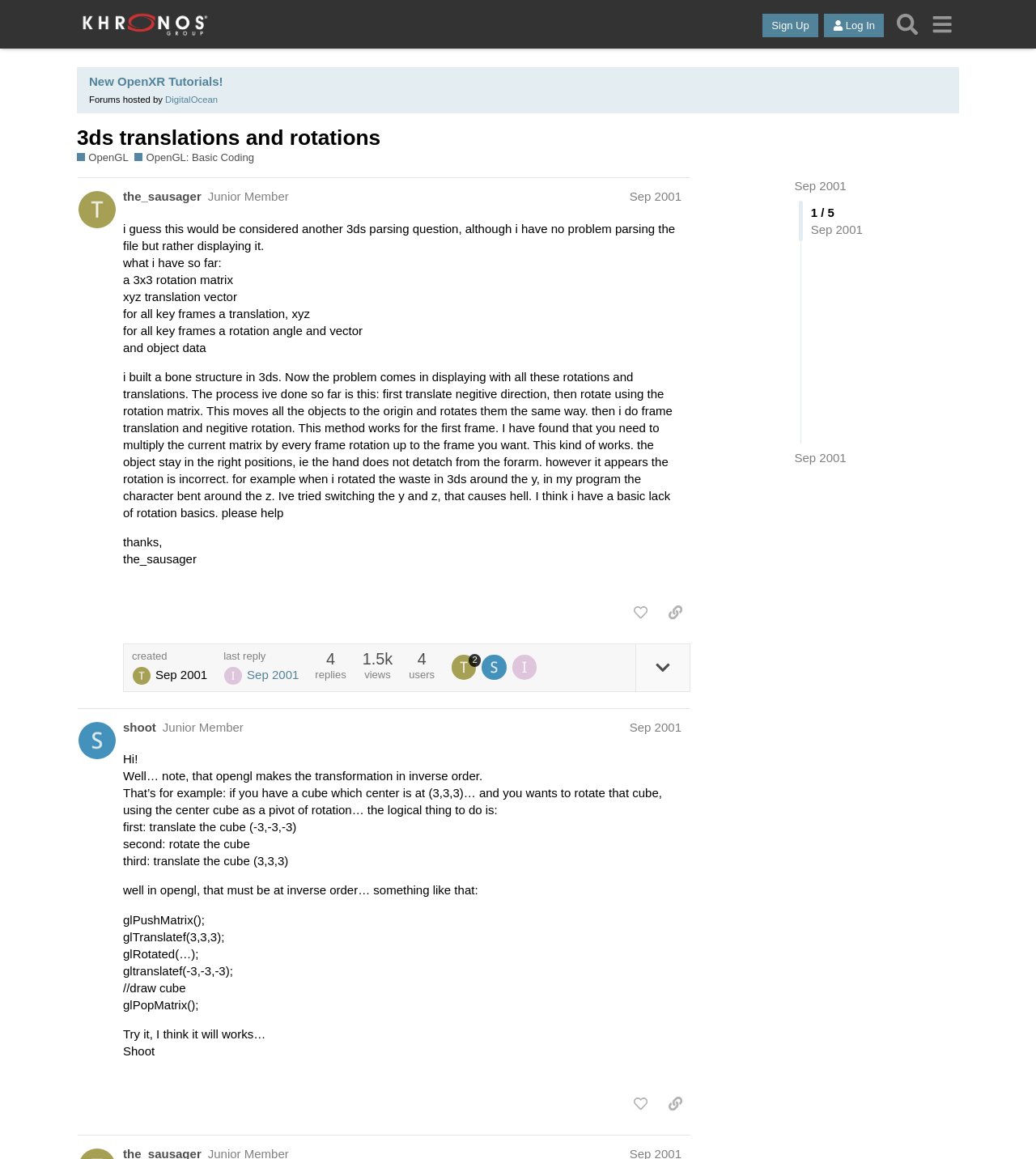Determine the bounding box coordinates of the UI element described below. Use the format (top-left x, top-left y, bottom-right x, bottom-right y) with floating point numbers between 0 and 1: Sep 2001

[0.767, 0.155, 0.817, 0.166]